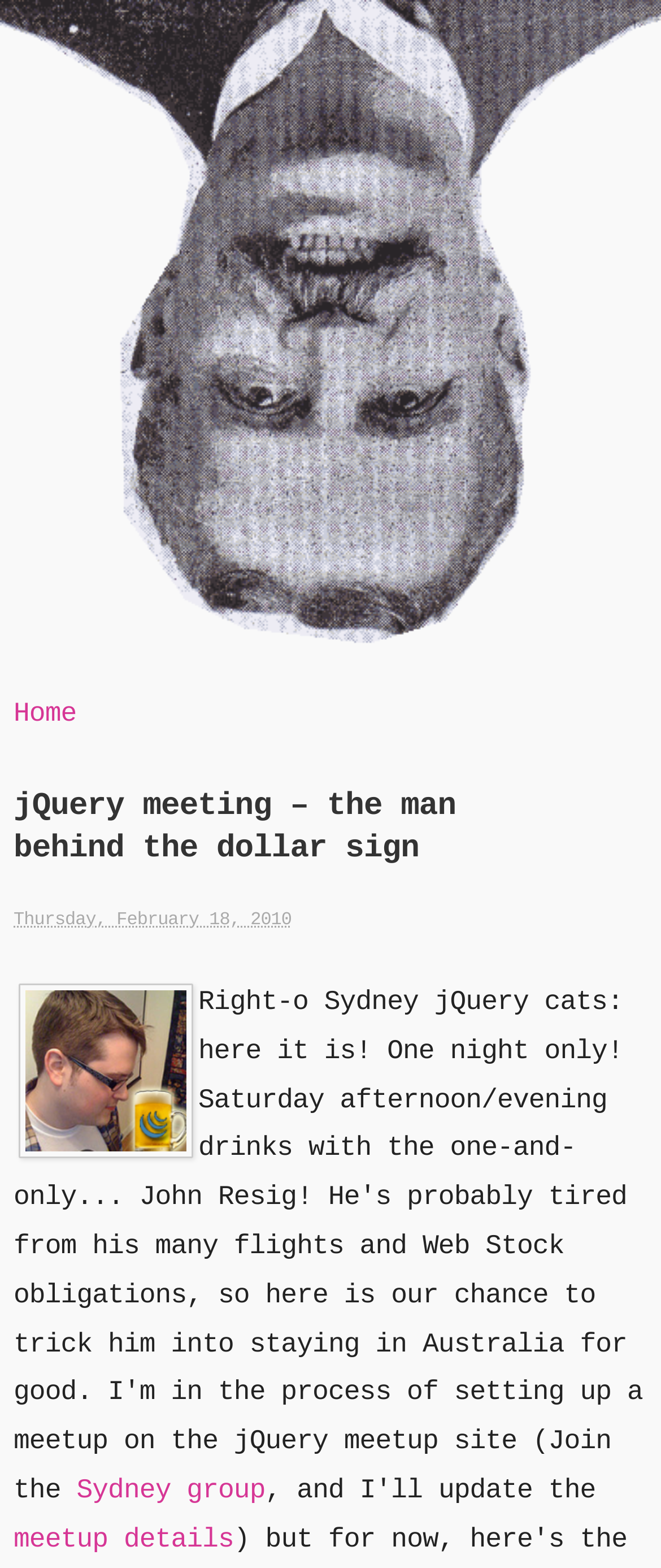Please provide a detailed answer to the question below by examining the image:
What is the date of the meeting?

From the static text element 'Thursday, February 18, 2010', I can determine that the date of the meeting is February 18, 2010.